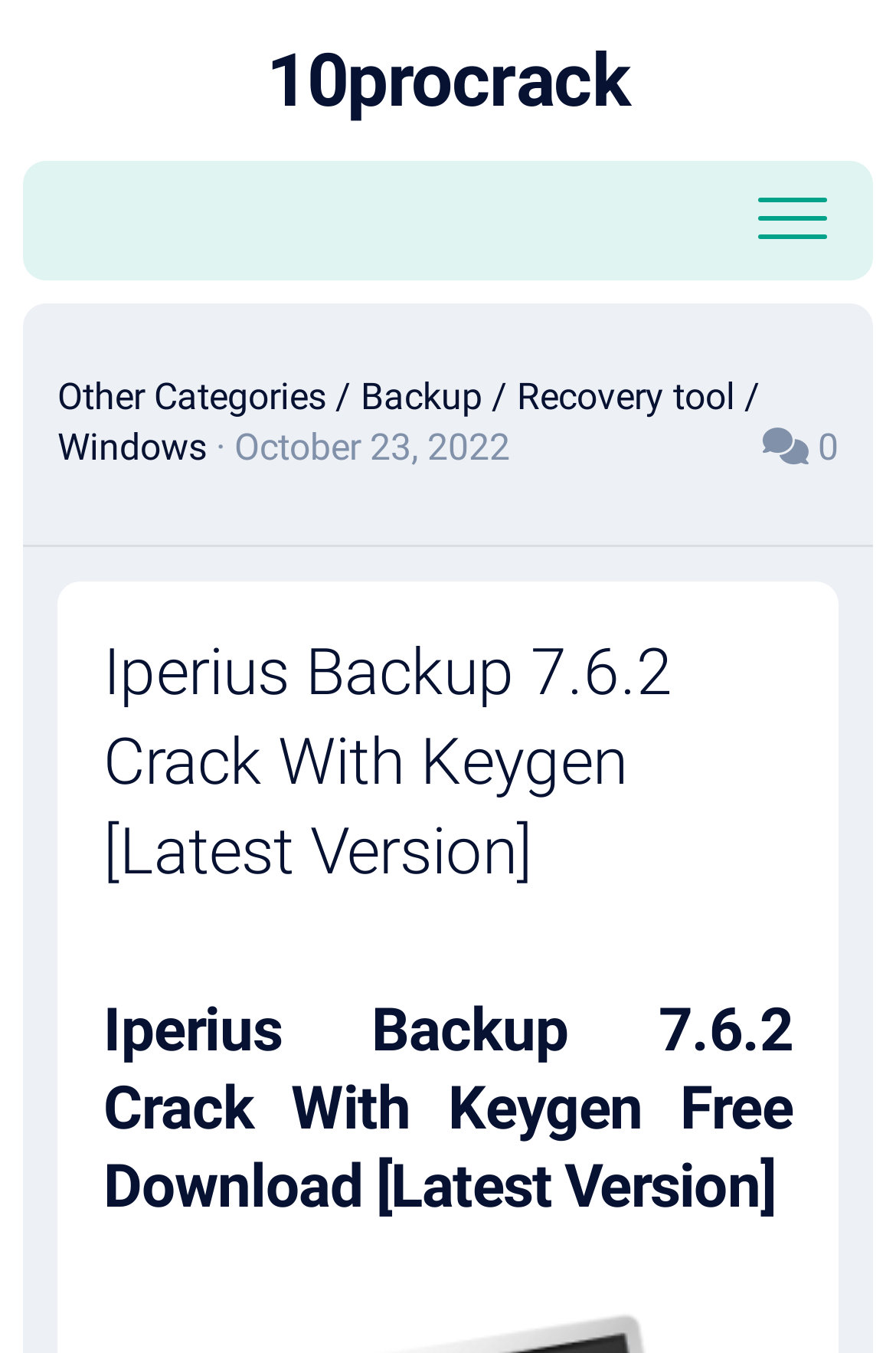Given the description of a UI element: "Windows", identify the bounding box coordinates of the matching element in the webpage screenshot.

[0.064, 0.315, 0.231, 0.347]